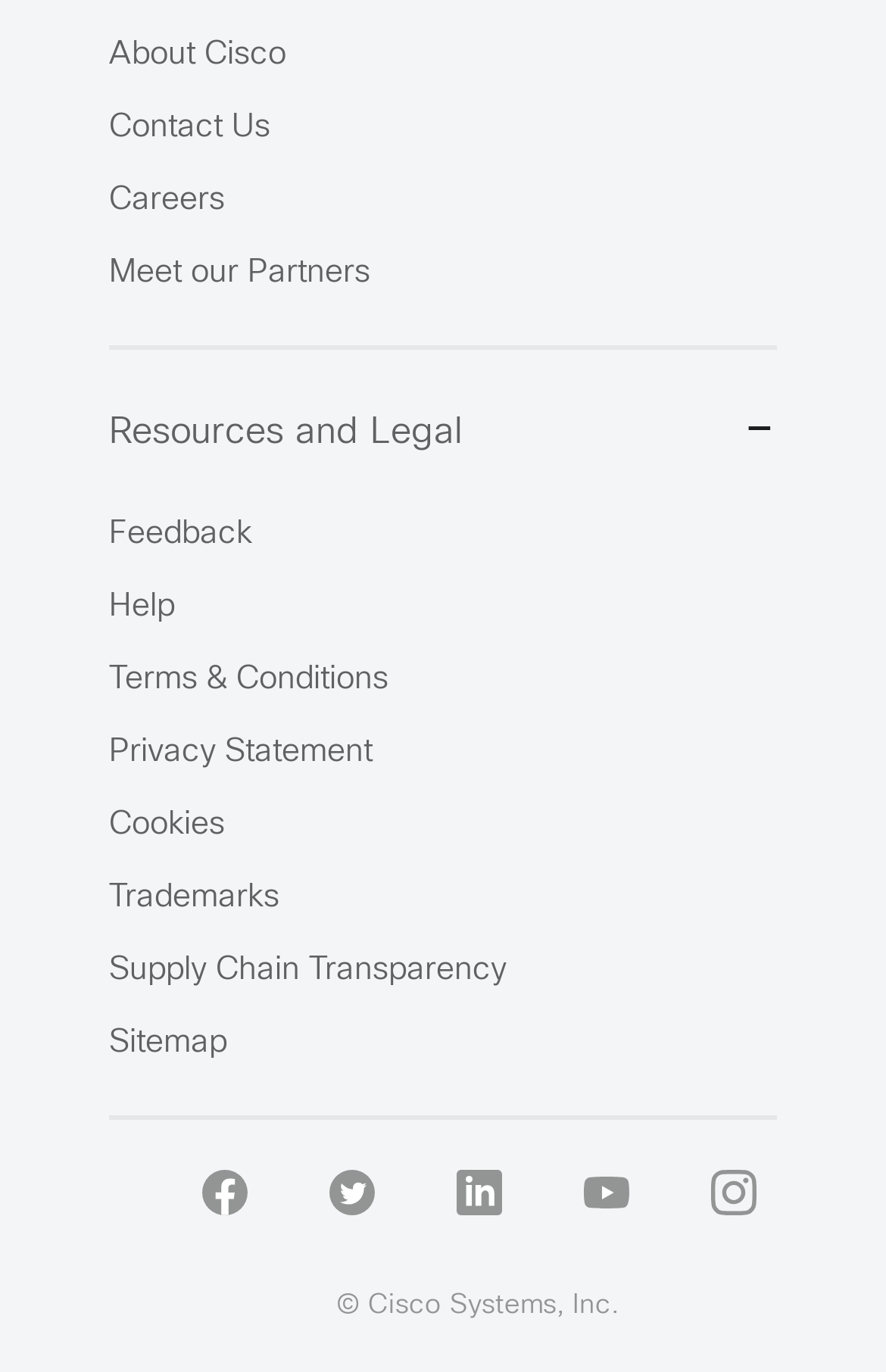Provide the bounding box coordinates of the HTML element described by the text: "Privacy Statement".

[0.123, 0.538, 0.421, 0.56]